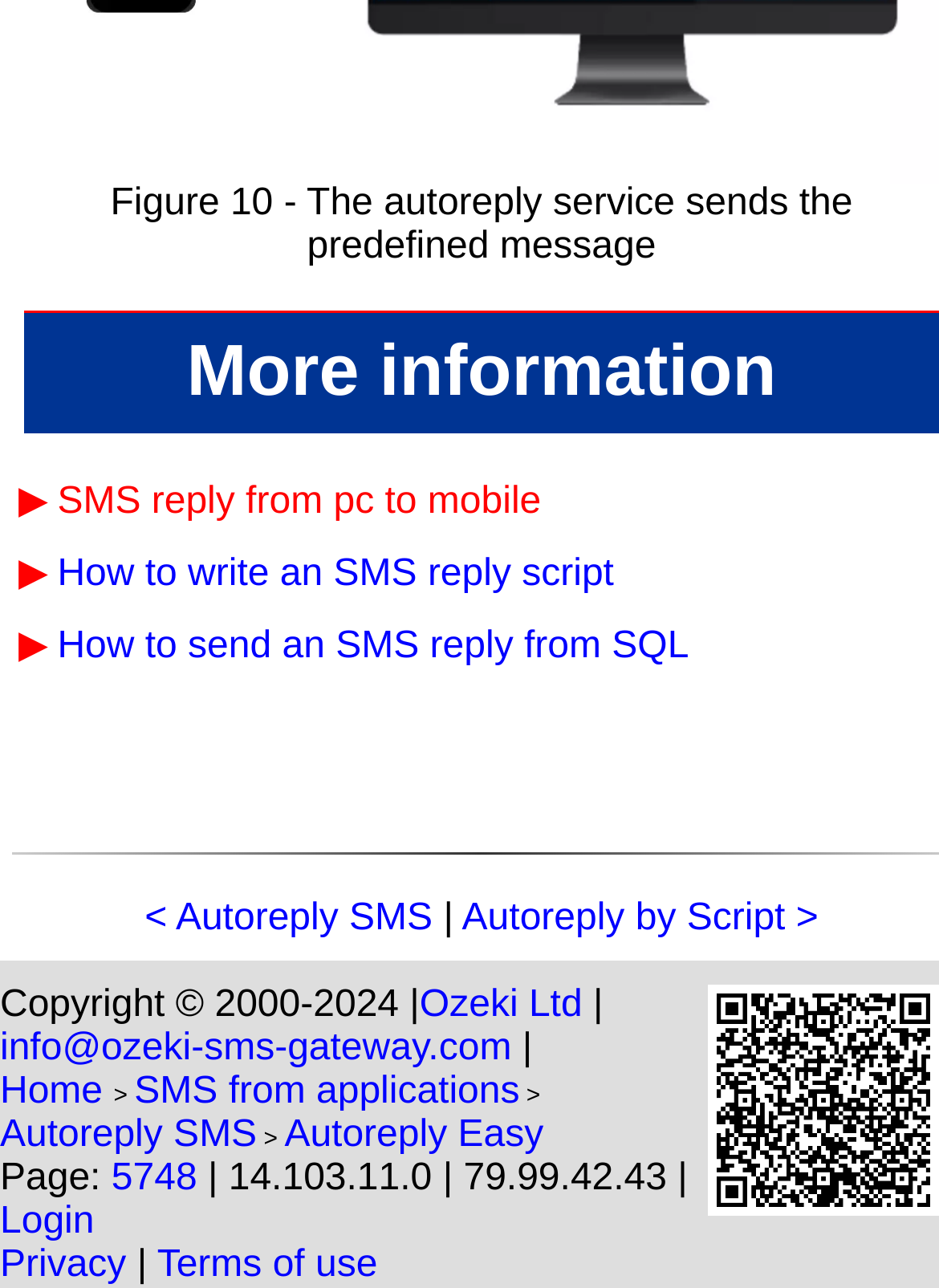Find the bounding box coordinates for the element that must be clicked to complete the instruction: "Click on 'Home'". The coordinates should be four float numbers between 0 and 1, indicated as [left, top, right, bottom].

[0.0, 0.831, 0.109, 0.863]